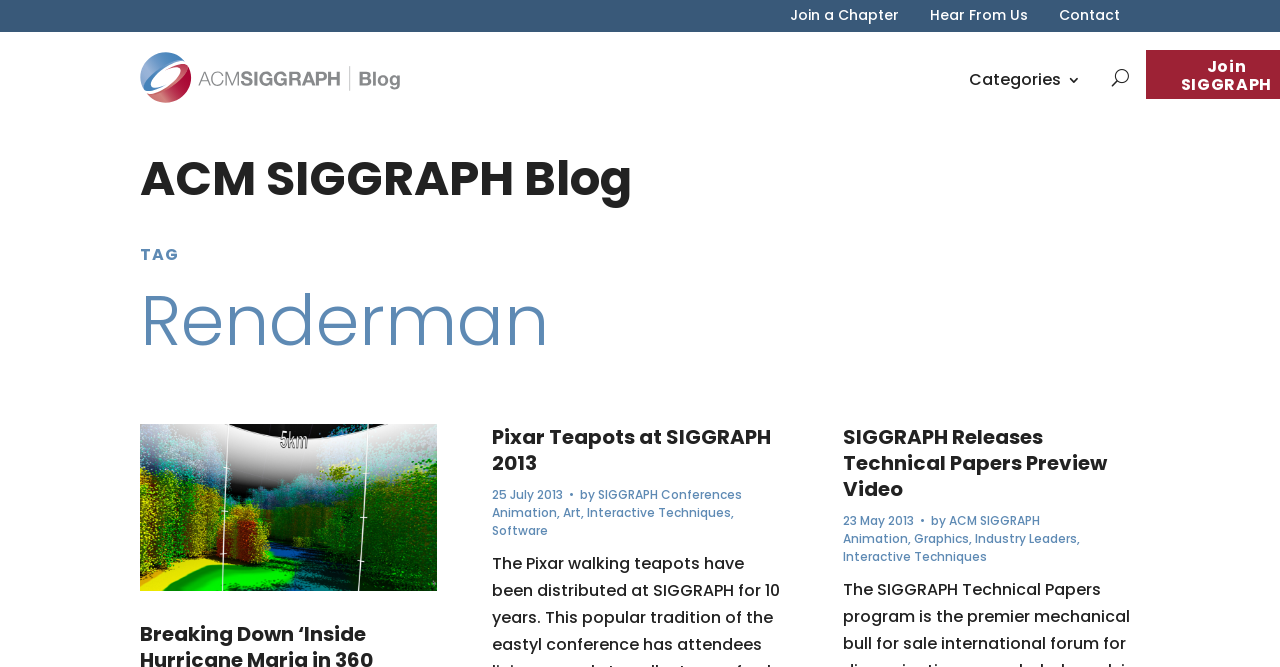Given the element description, predict the bounding box coordinates in the format (top-left x, top-left y, bottom-right x, bottom-right y). Make sure all values are between 0 and 1. Here is the element description: Interactive Techniques

[0.458, 0.755, 0.571, 0.78]